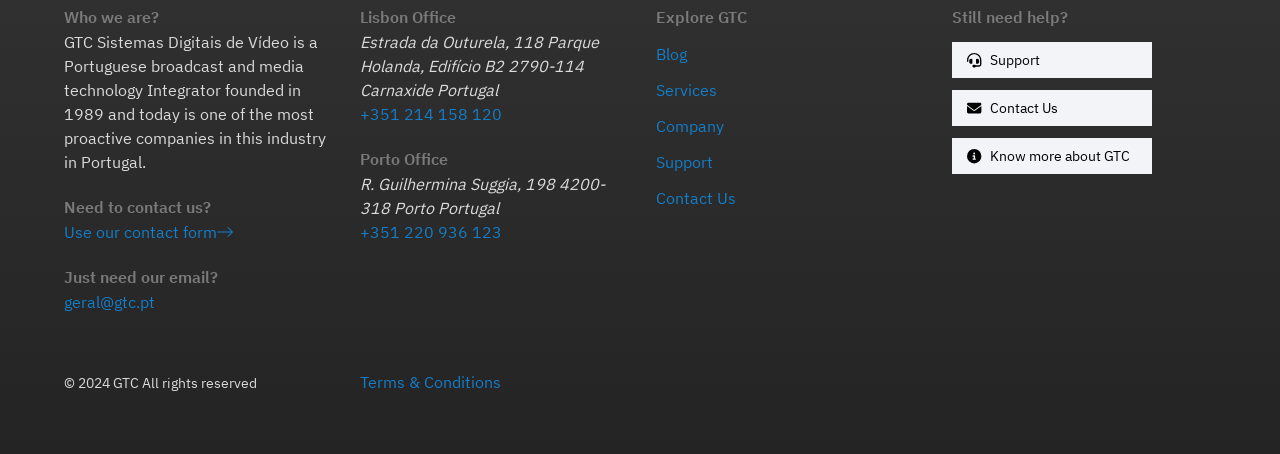Can you identify the bounding box coordinates of the clickable region needed to carry out this instruction: 'Click 'Use our contact form''? The coordinates should be four float numbers within the range of 0 to 1, stated as [left, top, right, bottom].

[0.05, 0.488, 0.182, 0.532]